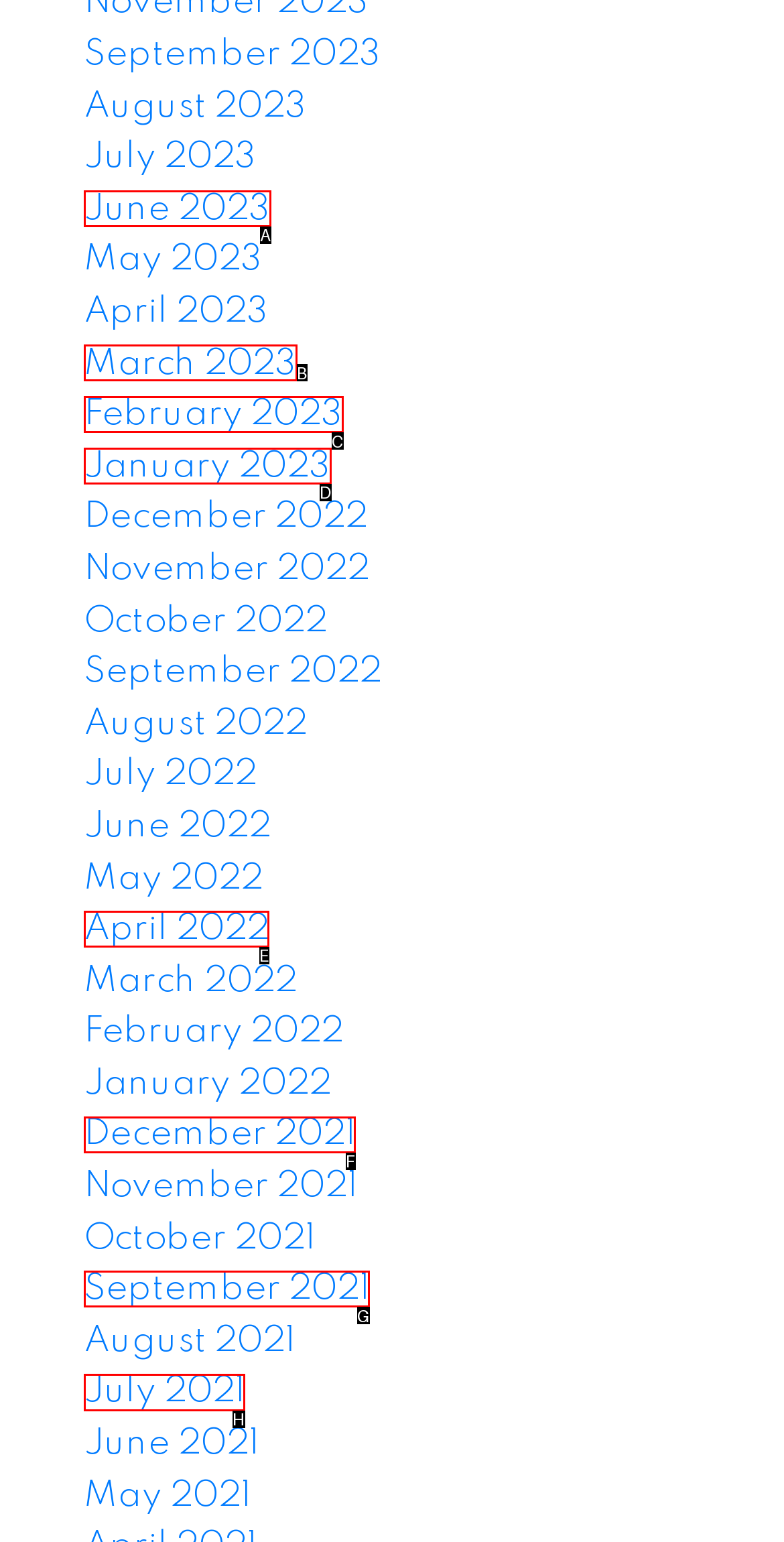Select the appropriate letter to fulfill the given instruction: Check July 2021
Provide the letter of the correct option directly.

H